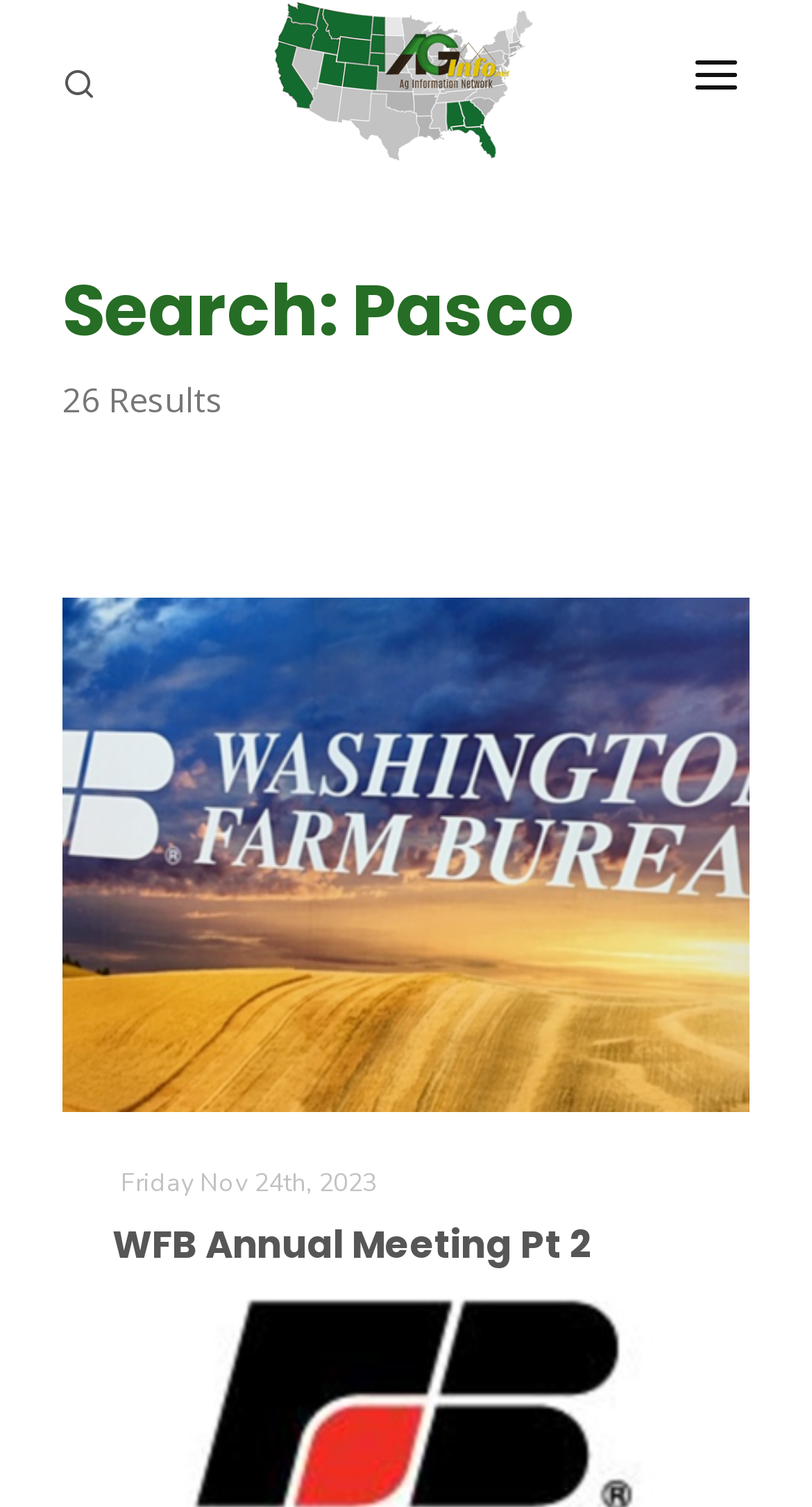Use a single word or phrase to answer this question: 
What is the main topic of this website?

Agriculture